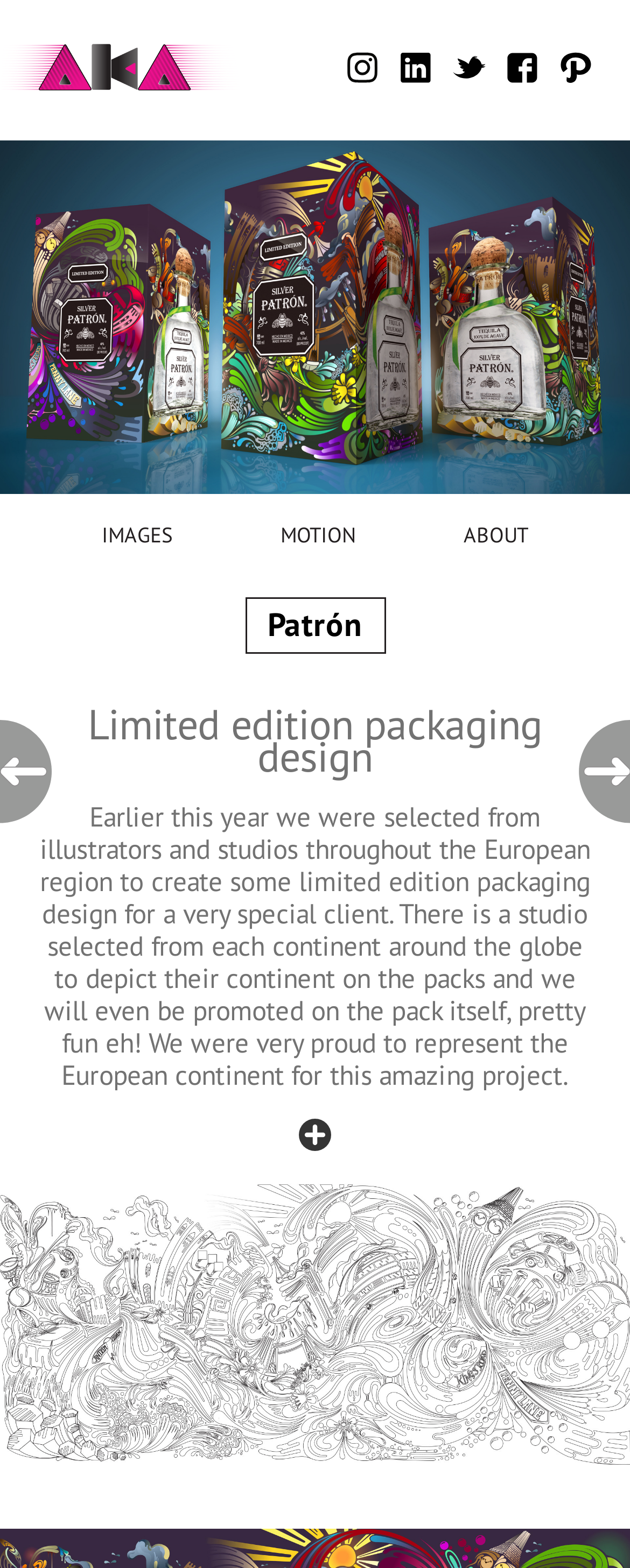Given the description "alt="A.k.A on Facebook"", provide the bounding box coordinates of the corresponding UI element.

[0.782, 0.031, 0.867, 0.051]